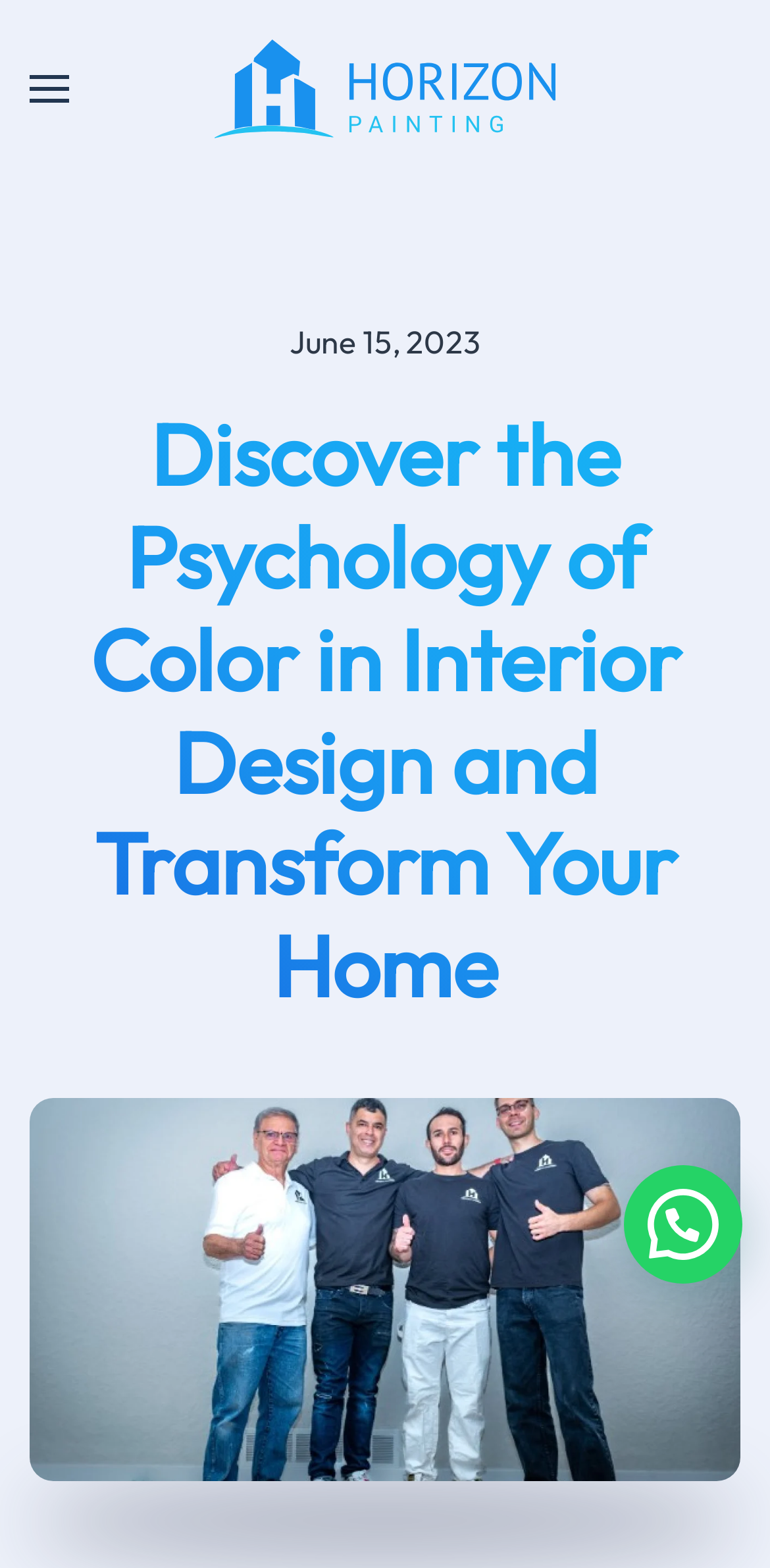Using the image as a reference, answer the following question in as much detail as possible:
What is the date mentioned on the webpage?

I found the date 'June 15, 2023' on the webpage by looking at the StaticText element with coordinates [0.376, 0.205, 0.624, 0.23] which contains the date information.